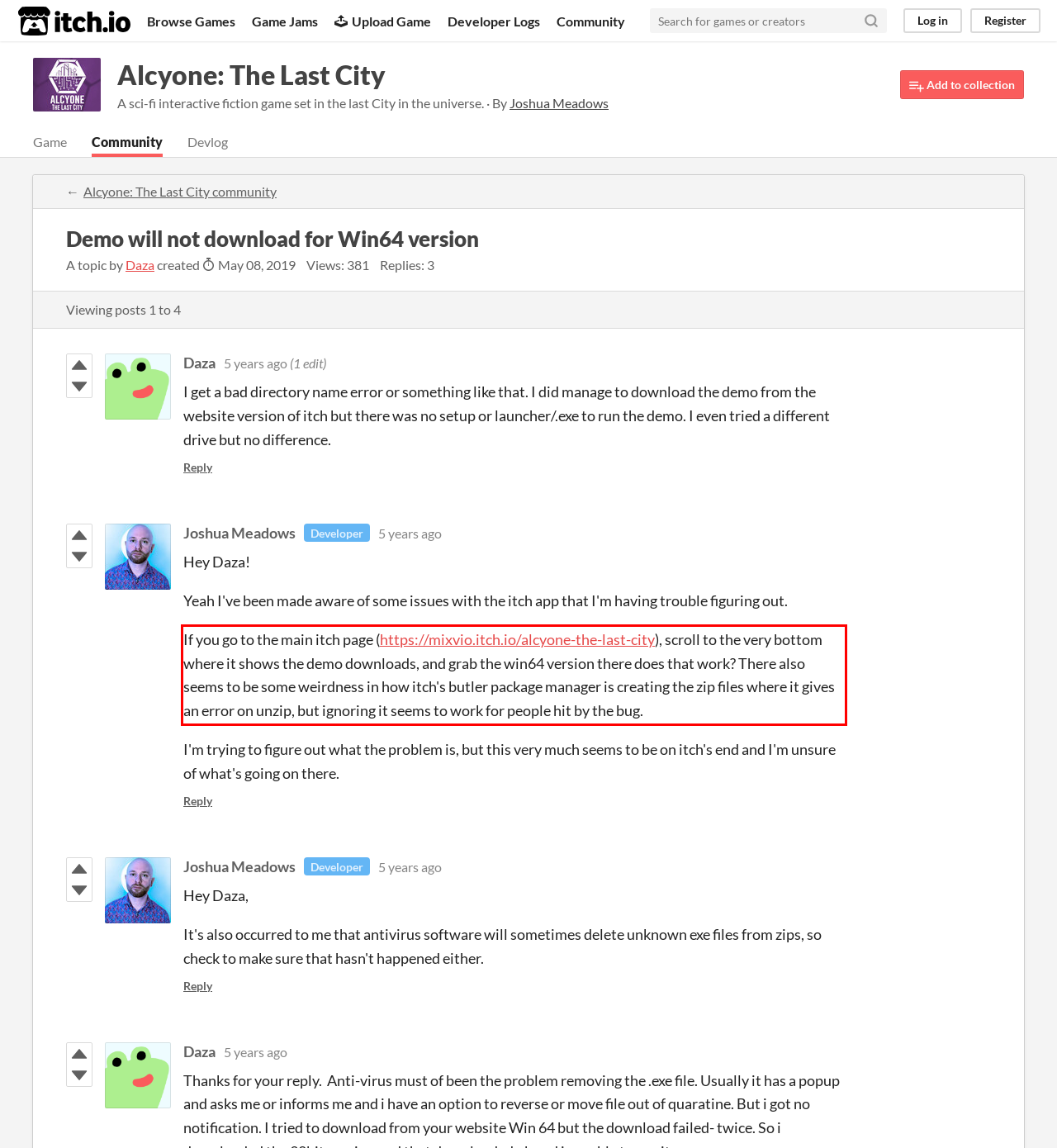Please examine the screenshot of the webpage and read the text present within the red rectangle bounding box.

If you go to the main itch page (https://mixvio.itch.io/alcyone-the-last-city), scroll to the very bottom where it shows the demo downloads, and grab the win64 version there does that work? There also seems to be some weirdness in how itch's butler package manager is creating the zip files where it gives an error on unzip, but ignoring it seems to work for people hit by the bug.